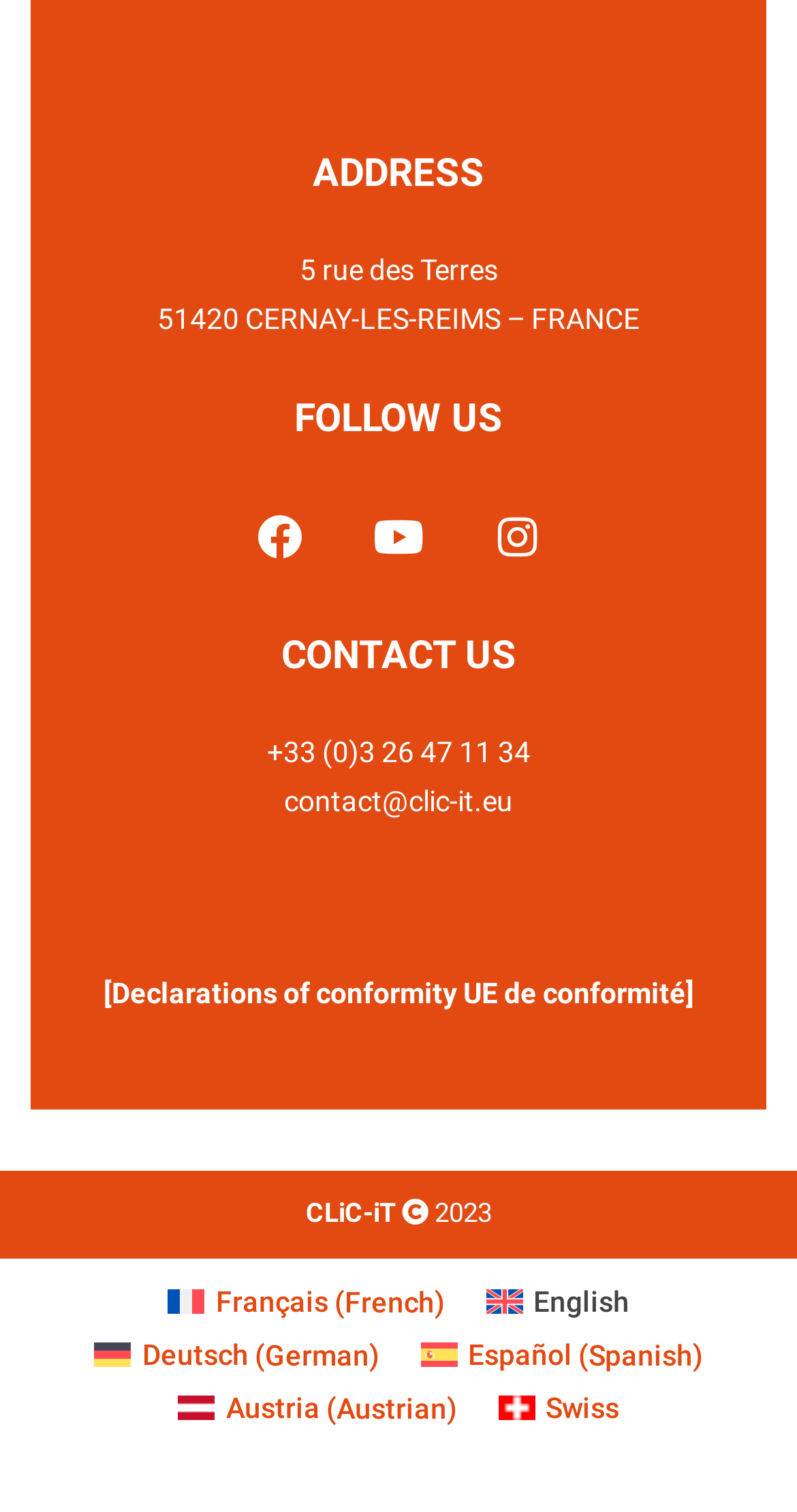Can you show the bounding box coordinates of the region to click on to complete the task described in the instruction: "Share this post via email"?

None